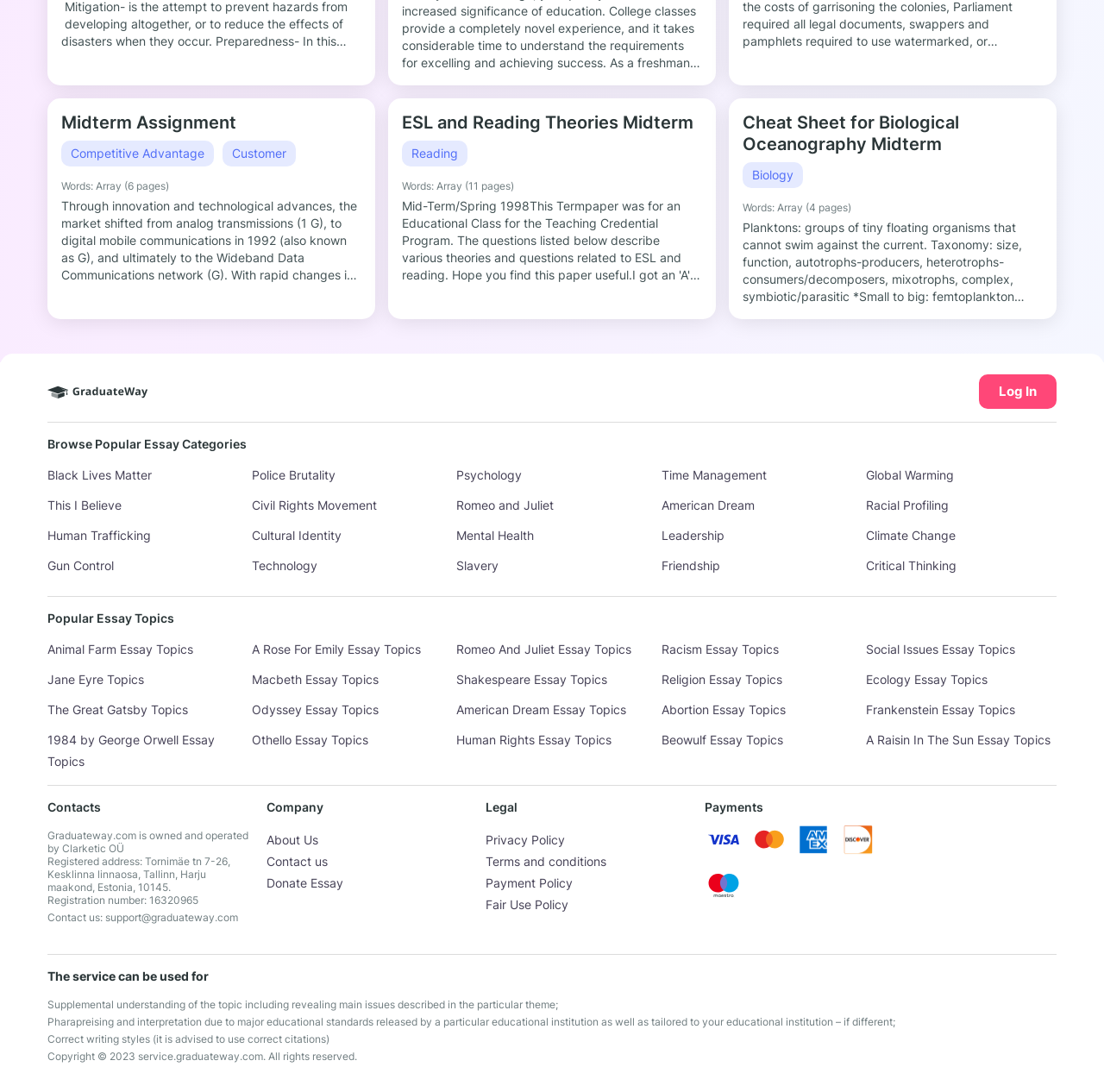Find the bounding box coordinates of the area to click in order to follow the instruction: "Browse 'Popular Essay Categories'".

[0.043, 0.4, 0.223, 0.413]